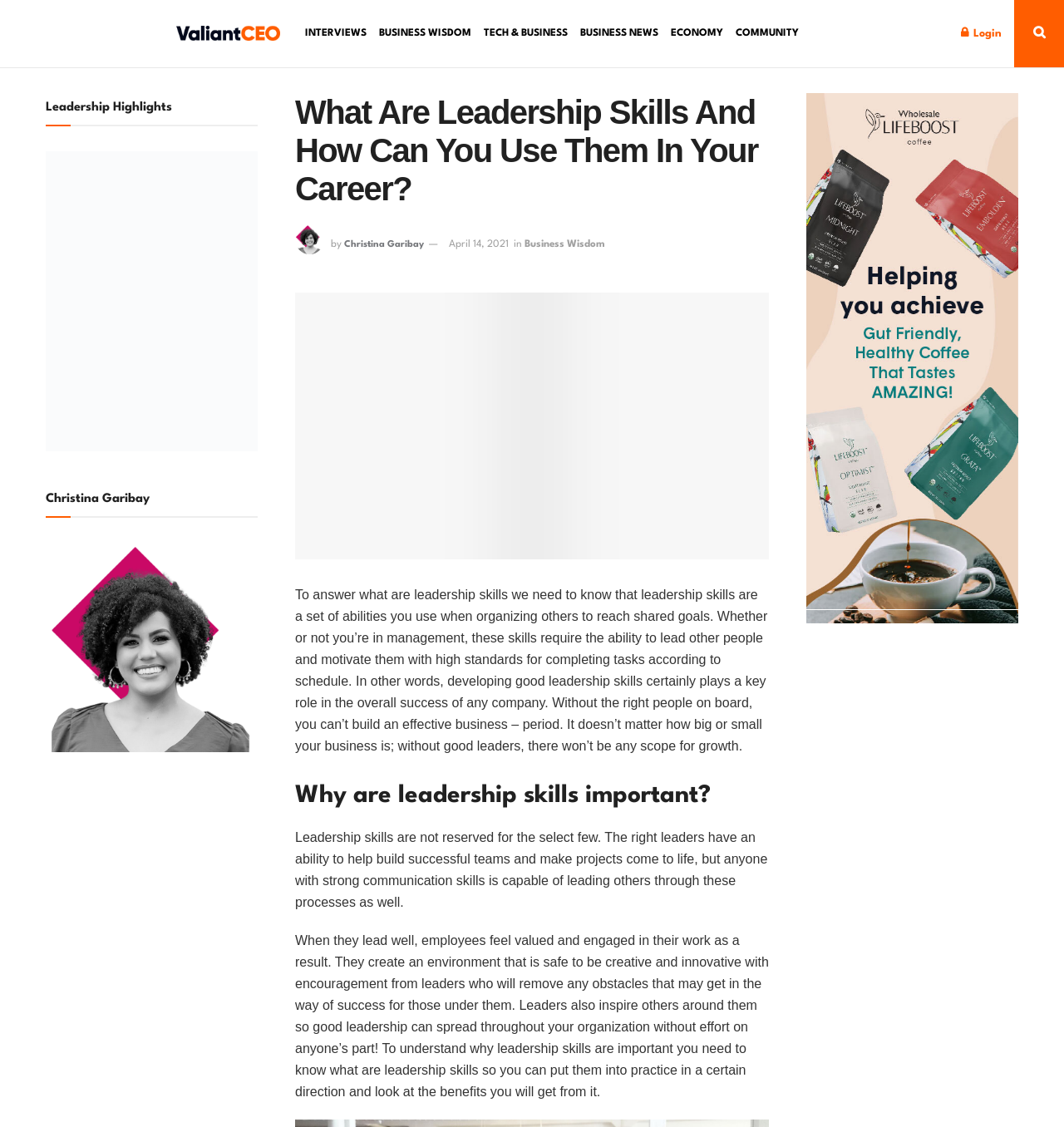Using the details from the image, please elaborate on the following question: What is the purpose of leadership skills?

I found the purpose of leadership skills by reading the first paragraph of the article, which states that leadership skills are a set of abilities used when organizing others to reach shared goals.